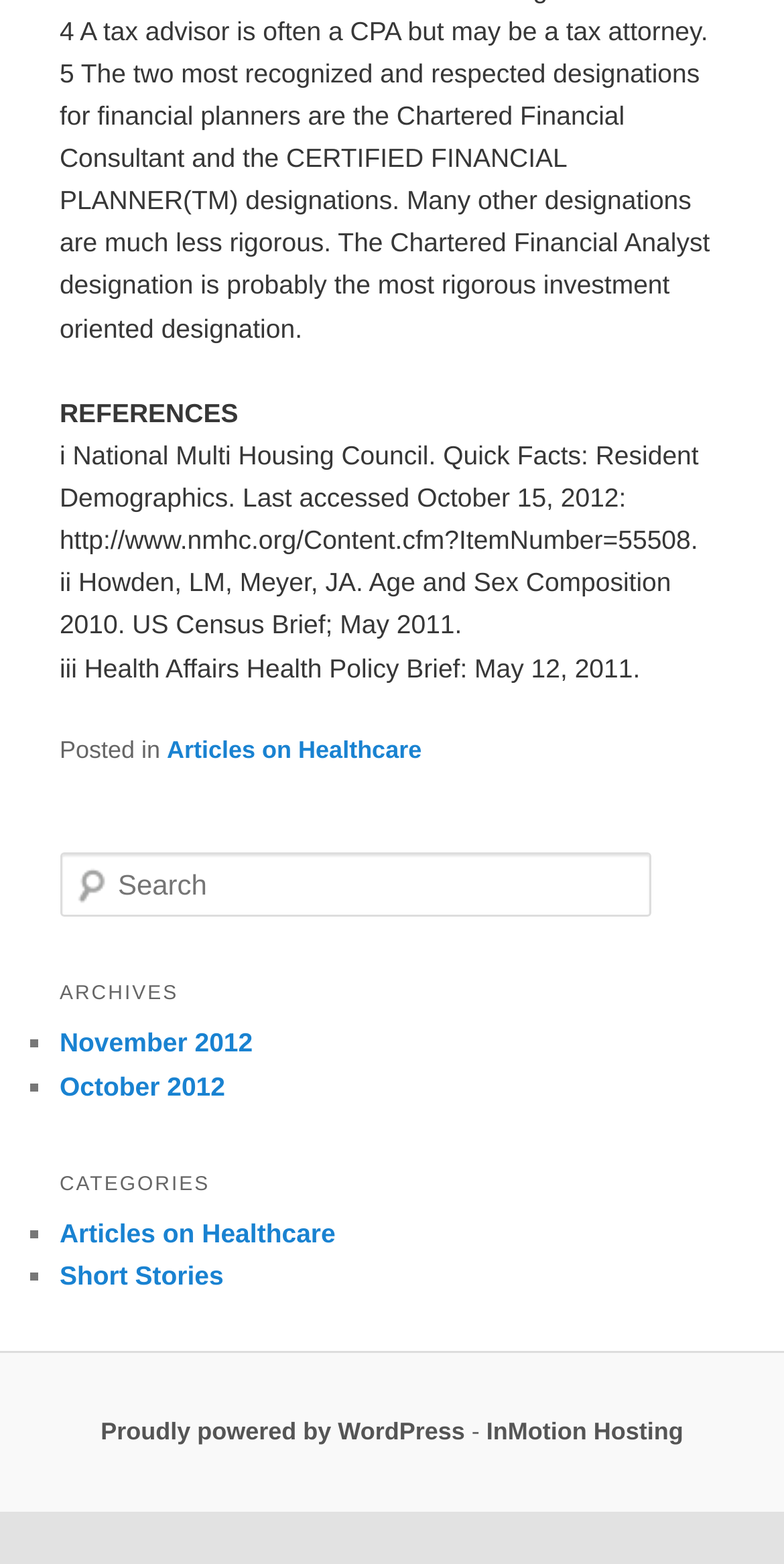What is the month mentioned in the archives section?
Use the image to give a comprehensive and detailed response to the question.

The archives section lists 'November 2012' and 'October 2012' as links, indicating that these are the months mentioned in the archives section.